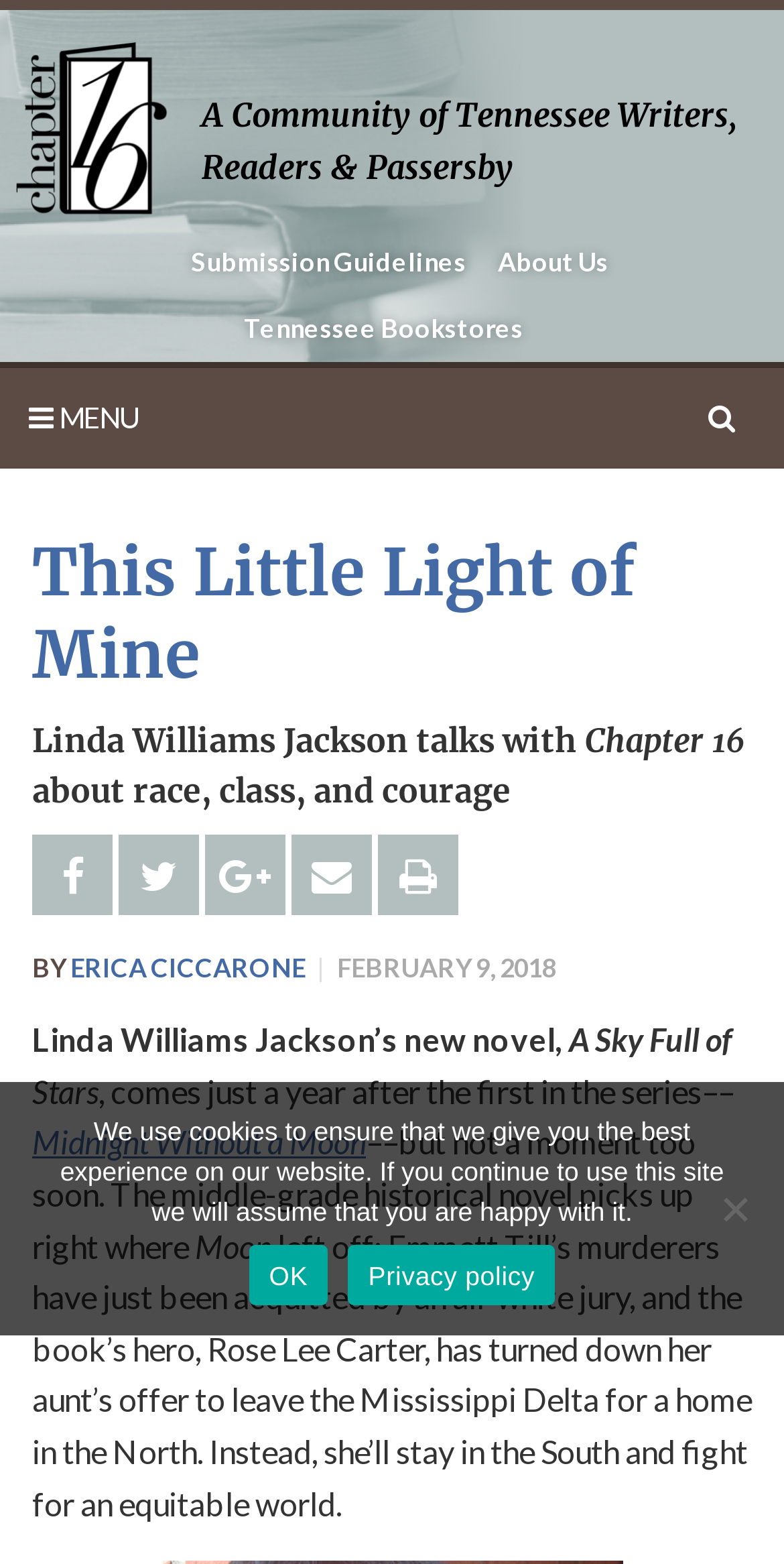Based on the image, give a detailed response to the question: Who is the author of the book?

I found the answer by looking at the text content of the webpage, specifically the sentence 'Linda Williams Jackson’s new novel, A Sky Full of Stars, comes just a year after the first in the series––Midnight Without a Moon––but not a moment too soon.' which mentions the author's name.